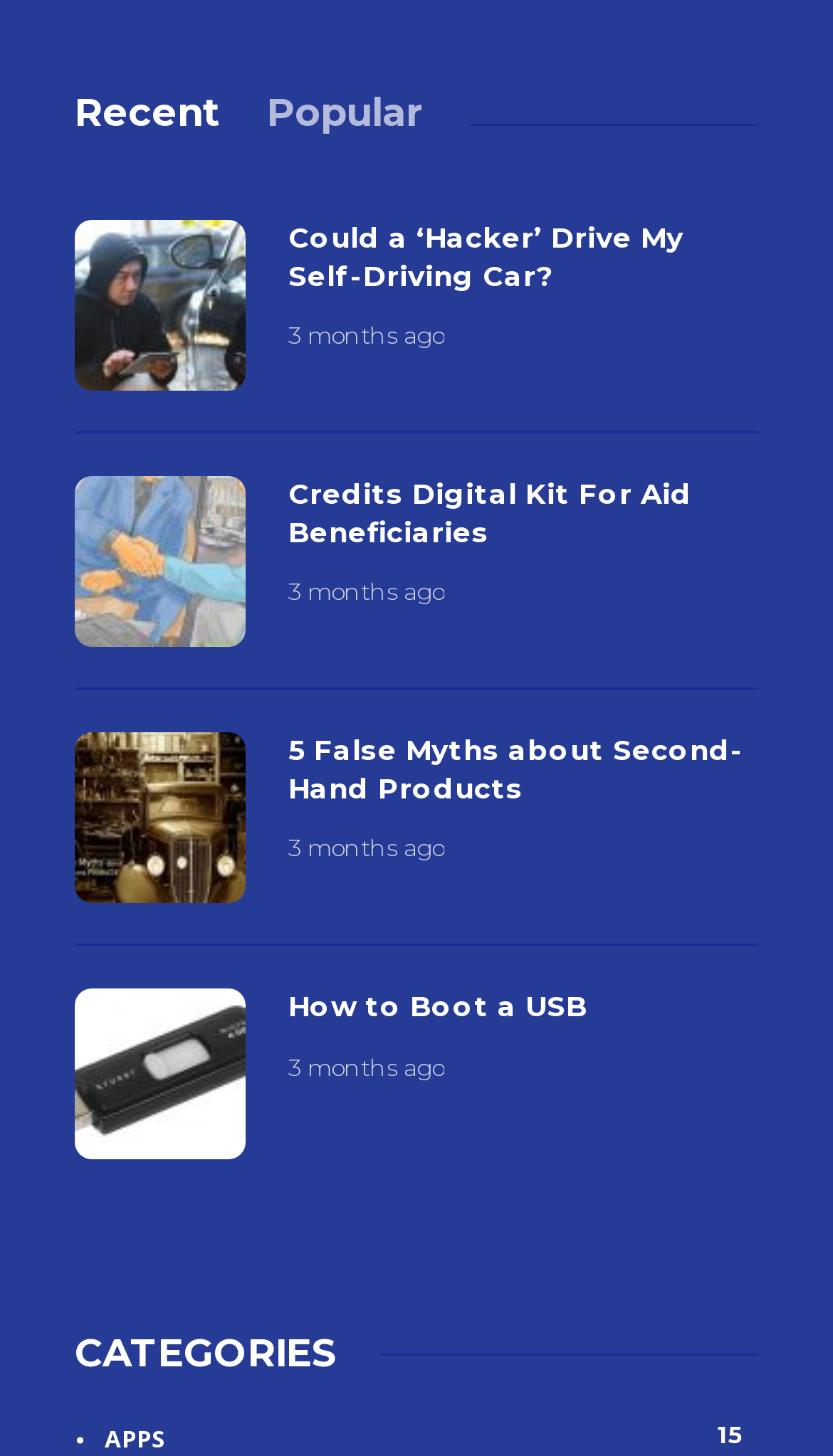Find and provide the bounding box coordinates for the UI element described here: "How to Boot a USB". The coordinates should be given as four float numbers between 0 and 1: [left, top, right, bottom].

[0.346, 0.679, 0.91, 0.705]